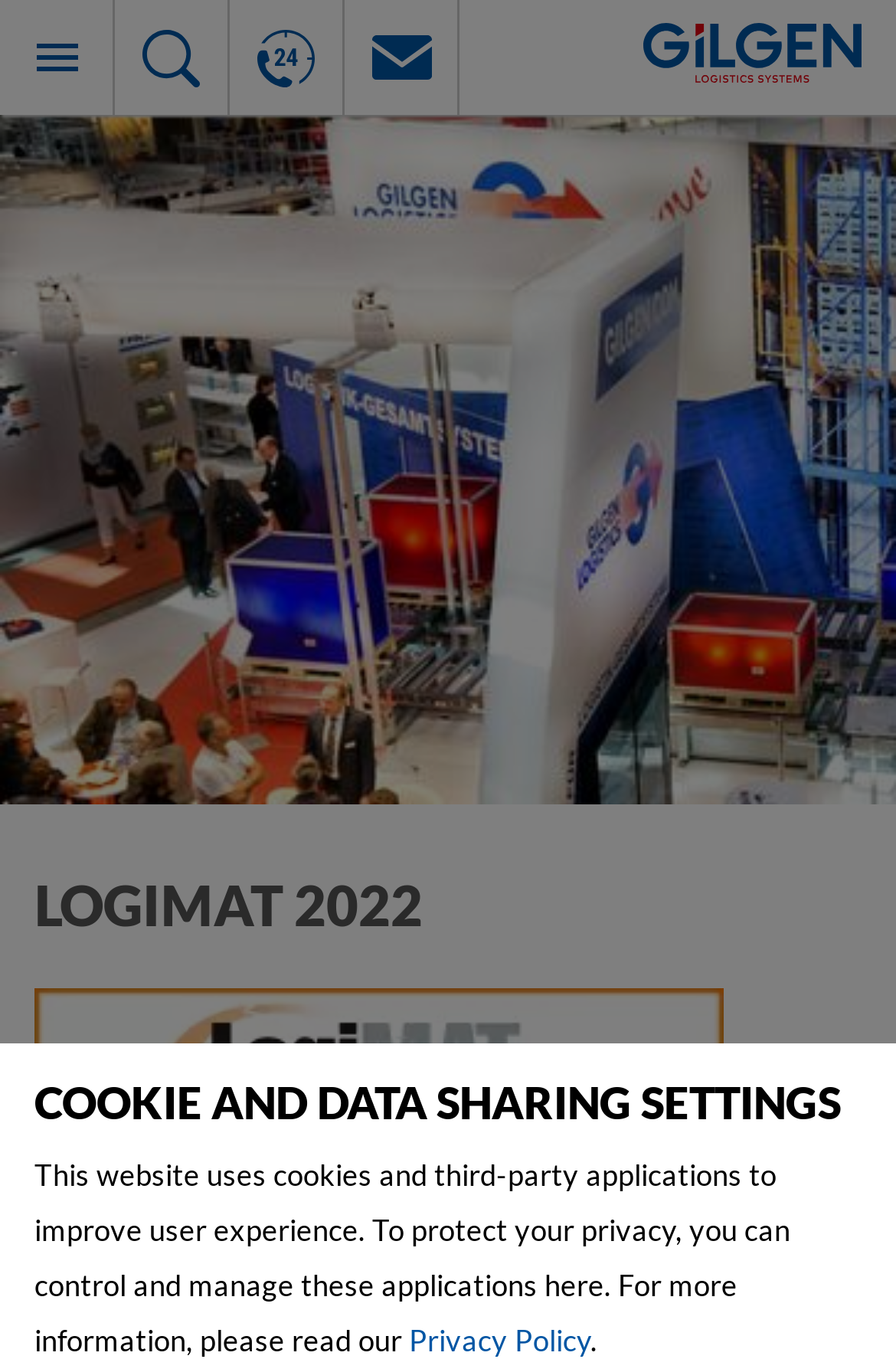Find and specify the bounding box coordinates that correspond to the clickable region for the instruction: "Switch to English language".

[0.172, 0.103, 0.31, 0.13]